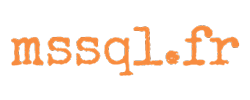What is the purpose of the logo?
We need a detailed and meticulous answer to the question.

The logo of the website 'mssql.fr' serves as a gateway for users seeking the latest developments and discussions in the MS SQL Server community in France and beyond, providing a prominent entry point for users to access the resources and information available on the website.